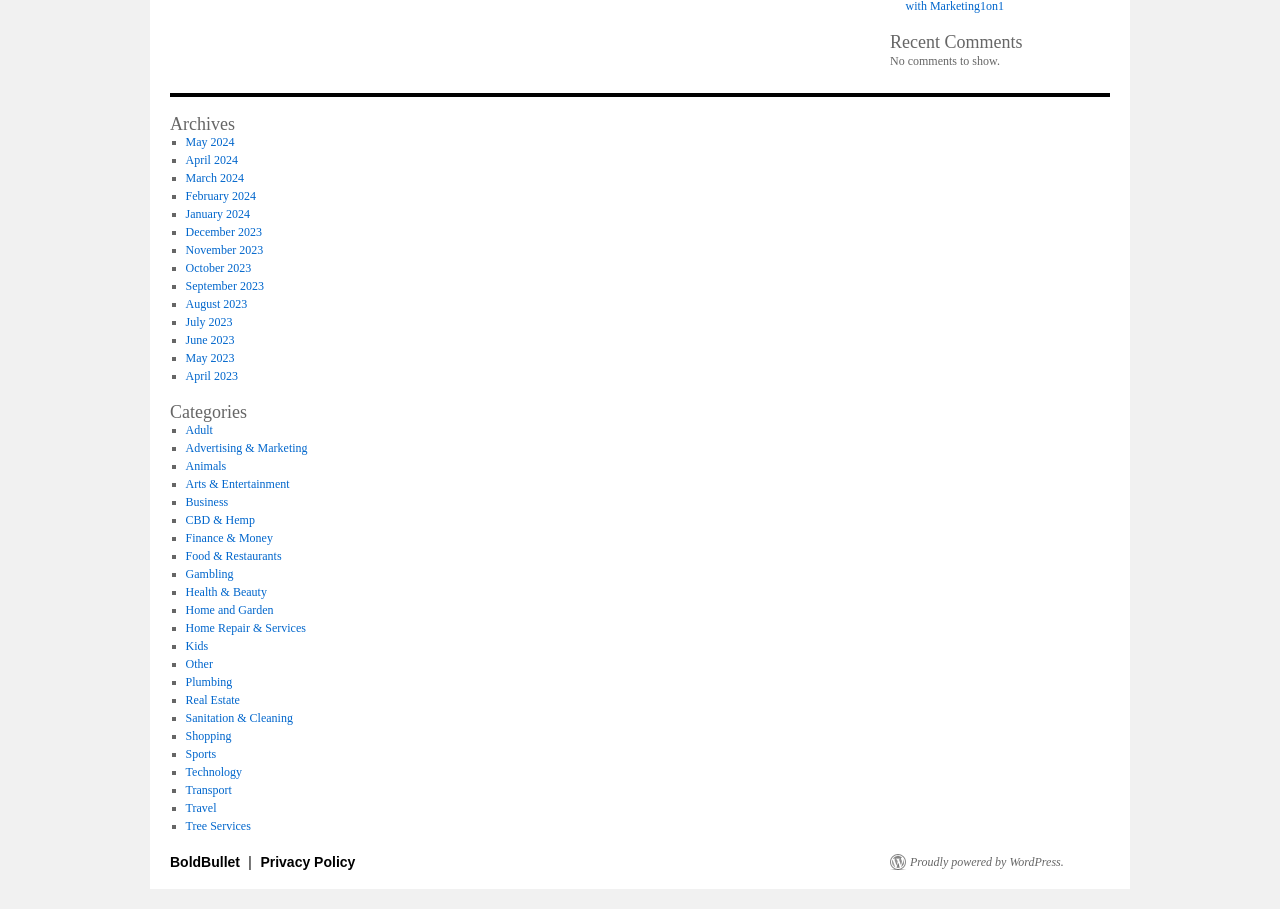Given the element description, predict the bounding box coordinates in the format (top-left x, top-left y, bottom-right x, bottom-right y), using floating point numbers between 0 and 1: Proudly powered by WordPress.

[0.695, 0.939, 0.831, 0.957]